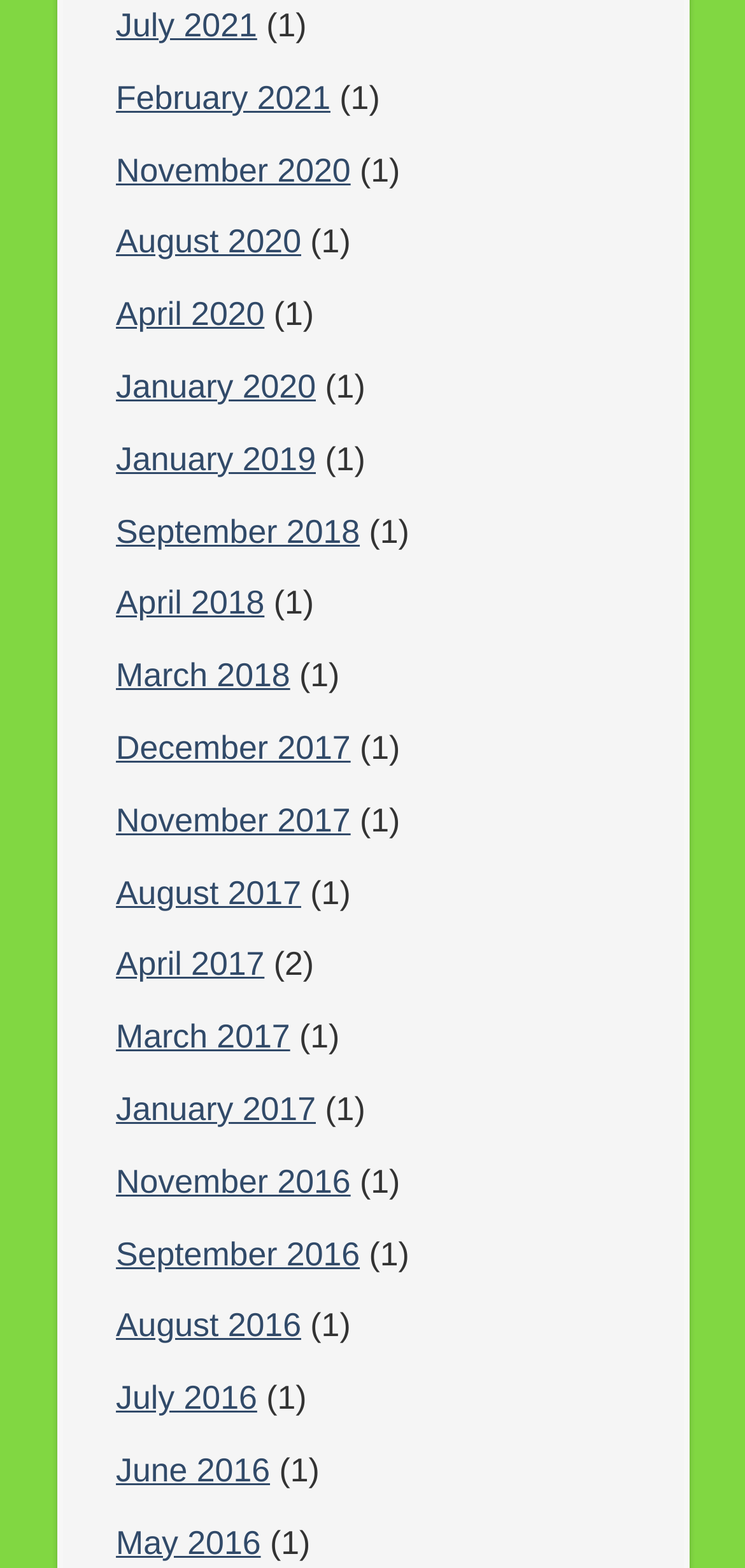What is the earliest month available on this webpage?
Refer to the image and provide a one-word or short phrase answer.

January 2016